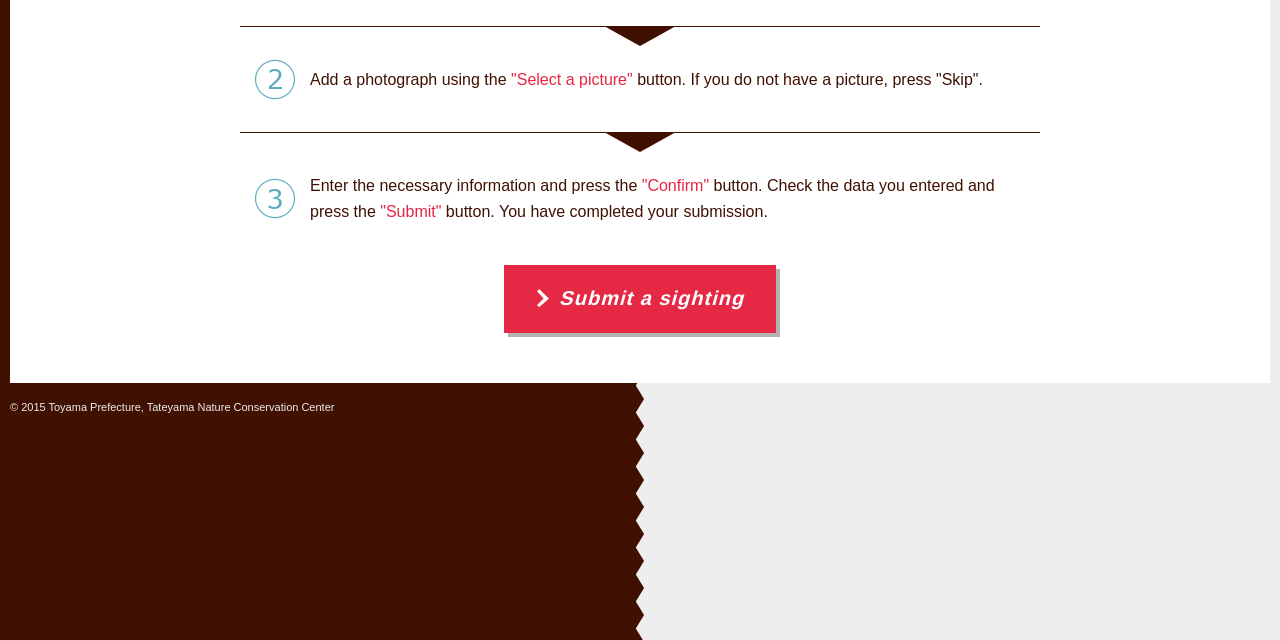Locate the bounding box of the UI element based on this description: "Submit a sighting". Provide four float numbers between 0 and 1 as [left, top, right, bottom].

[0.394, 0.413, 0.606, 0.521]